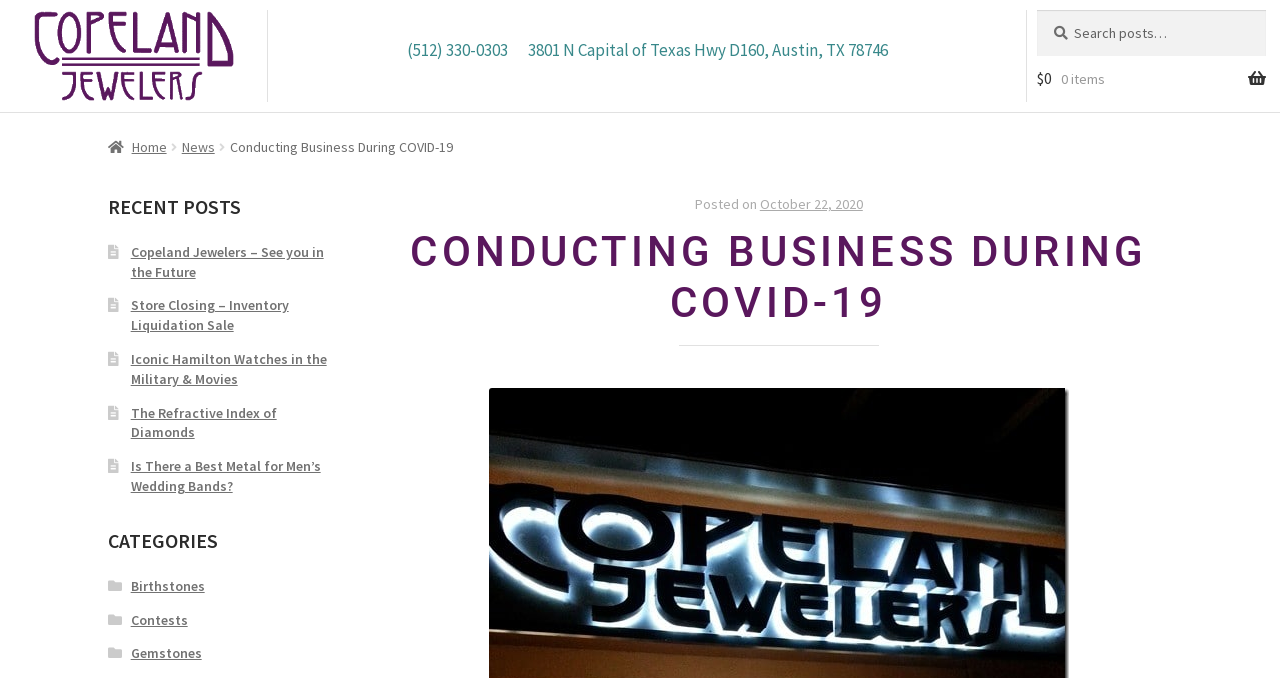Please identify the bounding box coordinates of the region to click in order to complete the given instruction: "Click on Spring". The coordinates should be four float numbers between 0 and 1, i.e., [left, top, right, bottom].

None